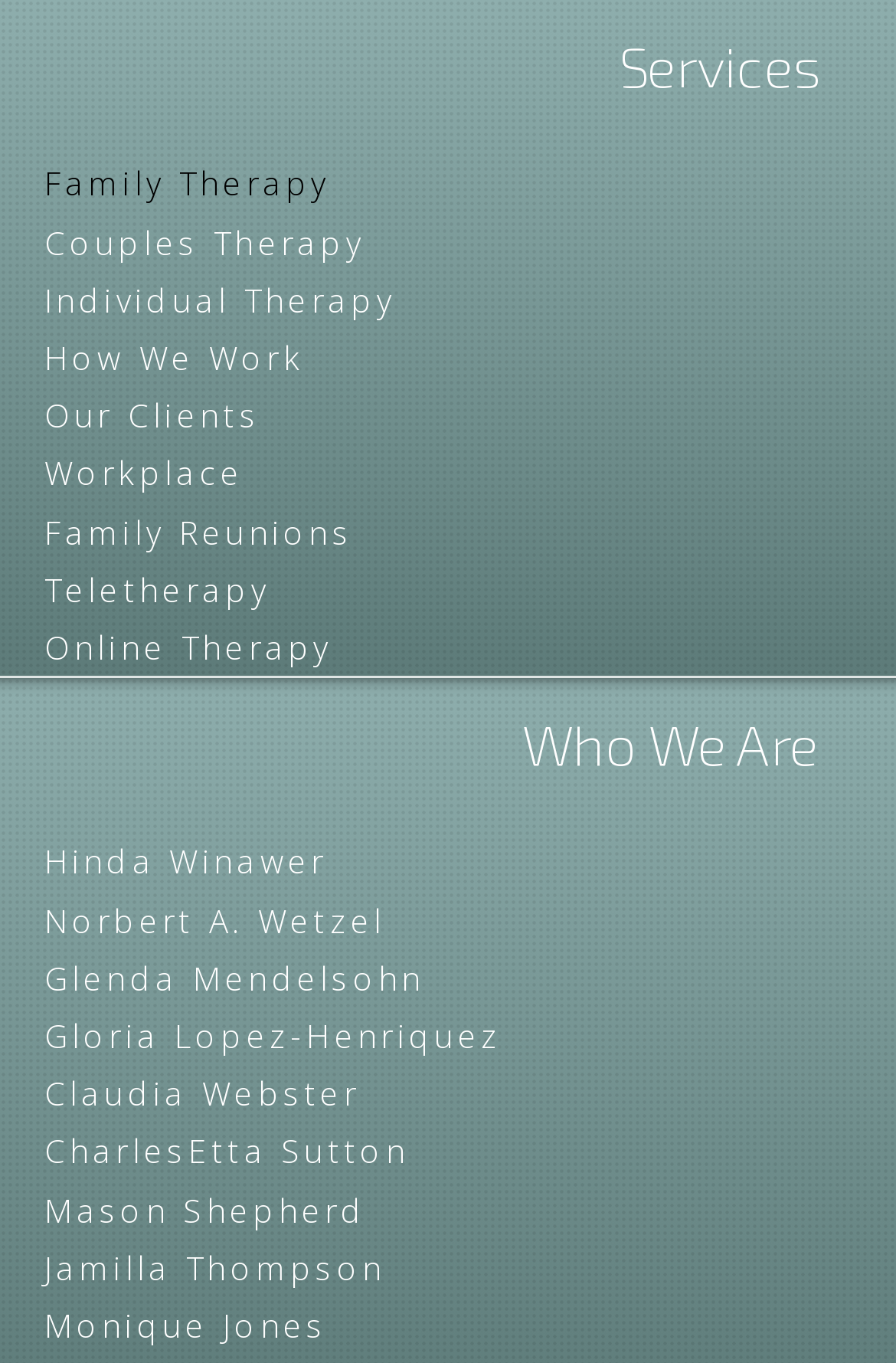Find the bounding box coordinates of the clickable area required to complete the following action: "View Hinda Winawer's profile".

[0.049, 0.616, 0.365, 0.648]